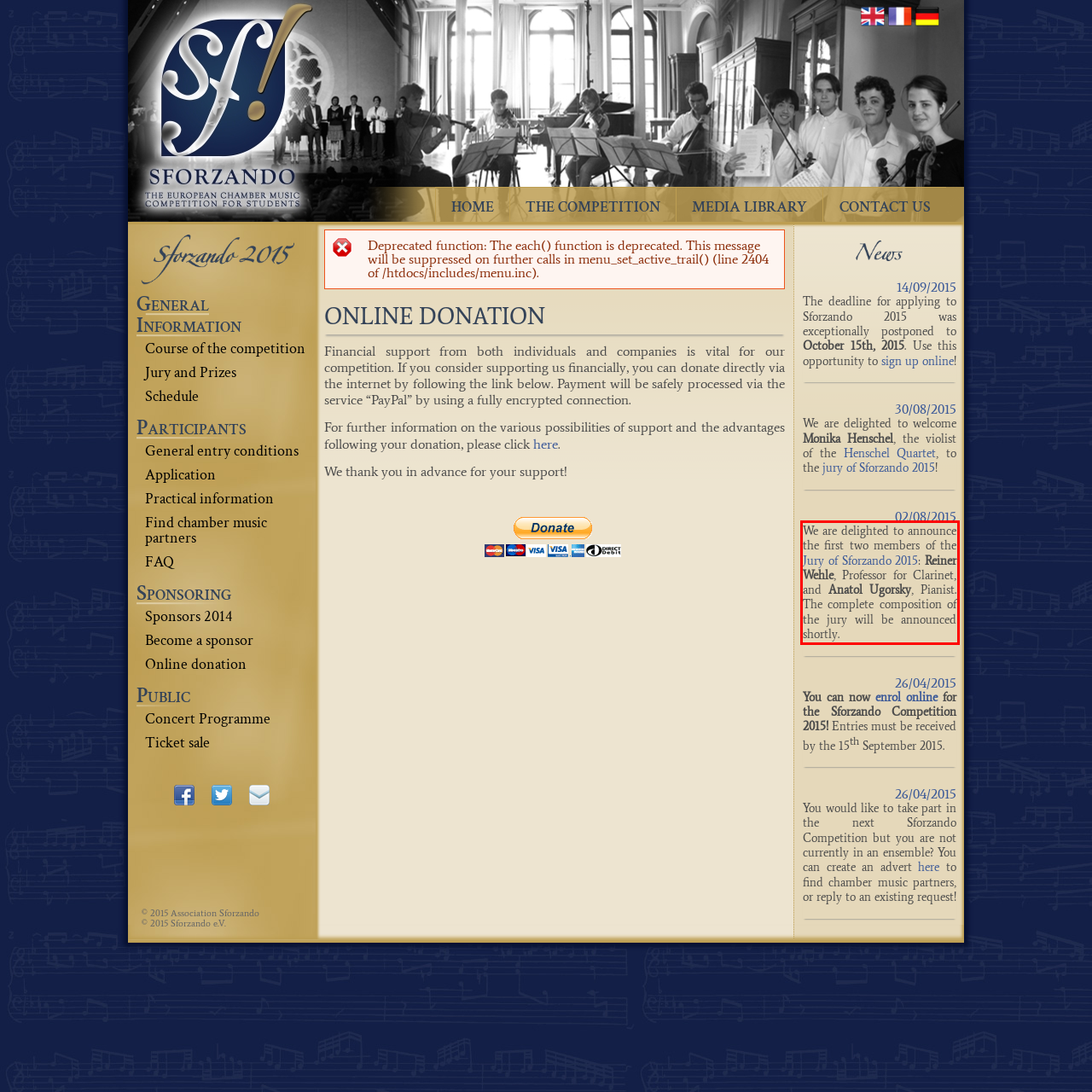Examine the webpage screenshot and use OCR to recognize and output the text within the red bounding box.

We are delighted to announce the first two members of the Jury of Sforzando 2015: Reiner Wehle, Professor for Clarinet, and Anatol Ugorsky, Pianist. The complete composition of the jury will be announced shortly.